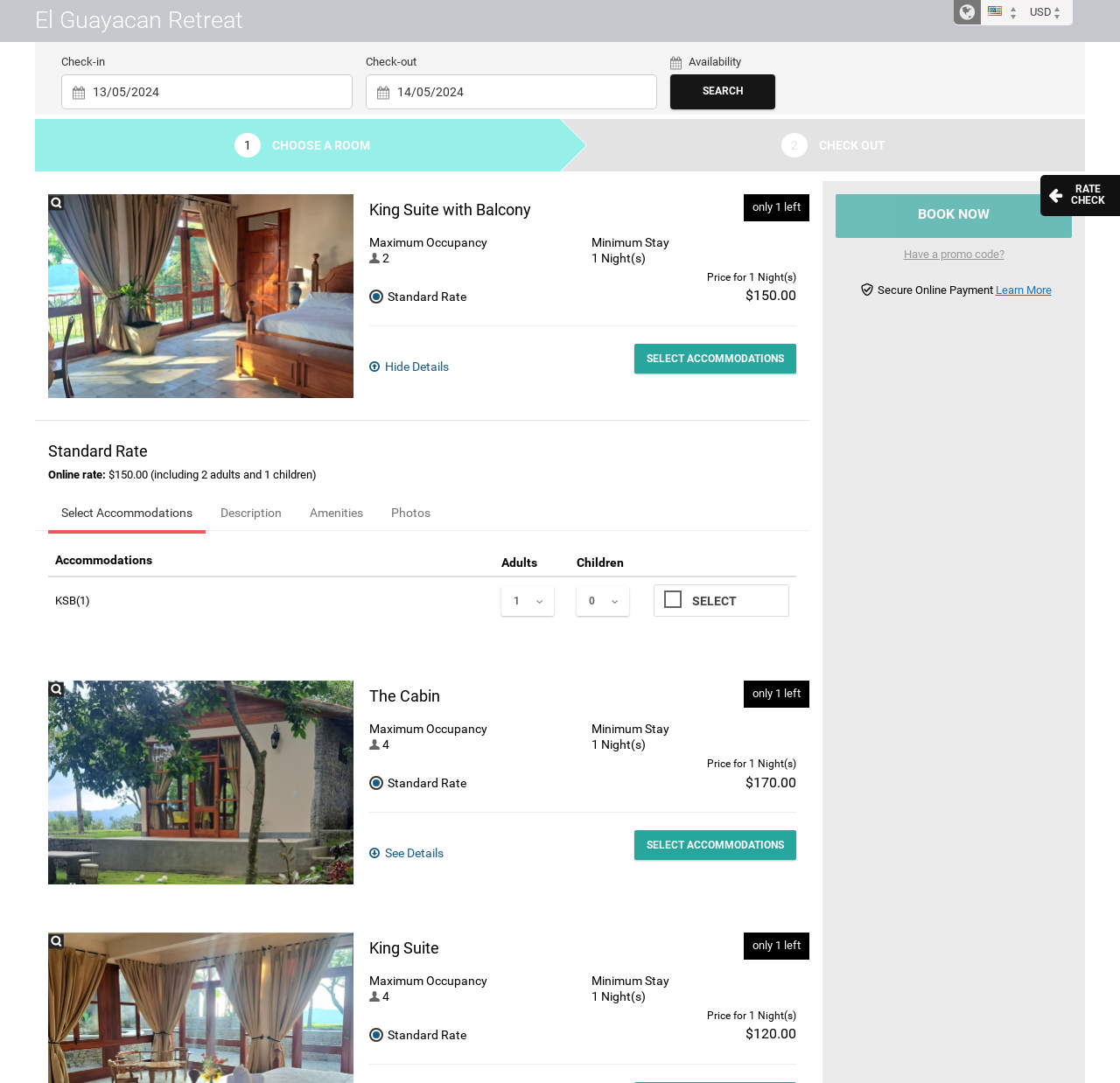Indicate the bounding box coordinates of the element that must be clicked to execute the instruction: "Select accommodations". The coordinates should be given as four float numbers between 0 and 1, i.e., [left, top, right, bottom].

[0.566, 0.317, 0.711, 0.345]